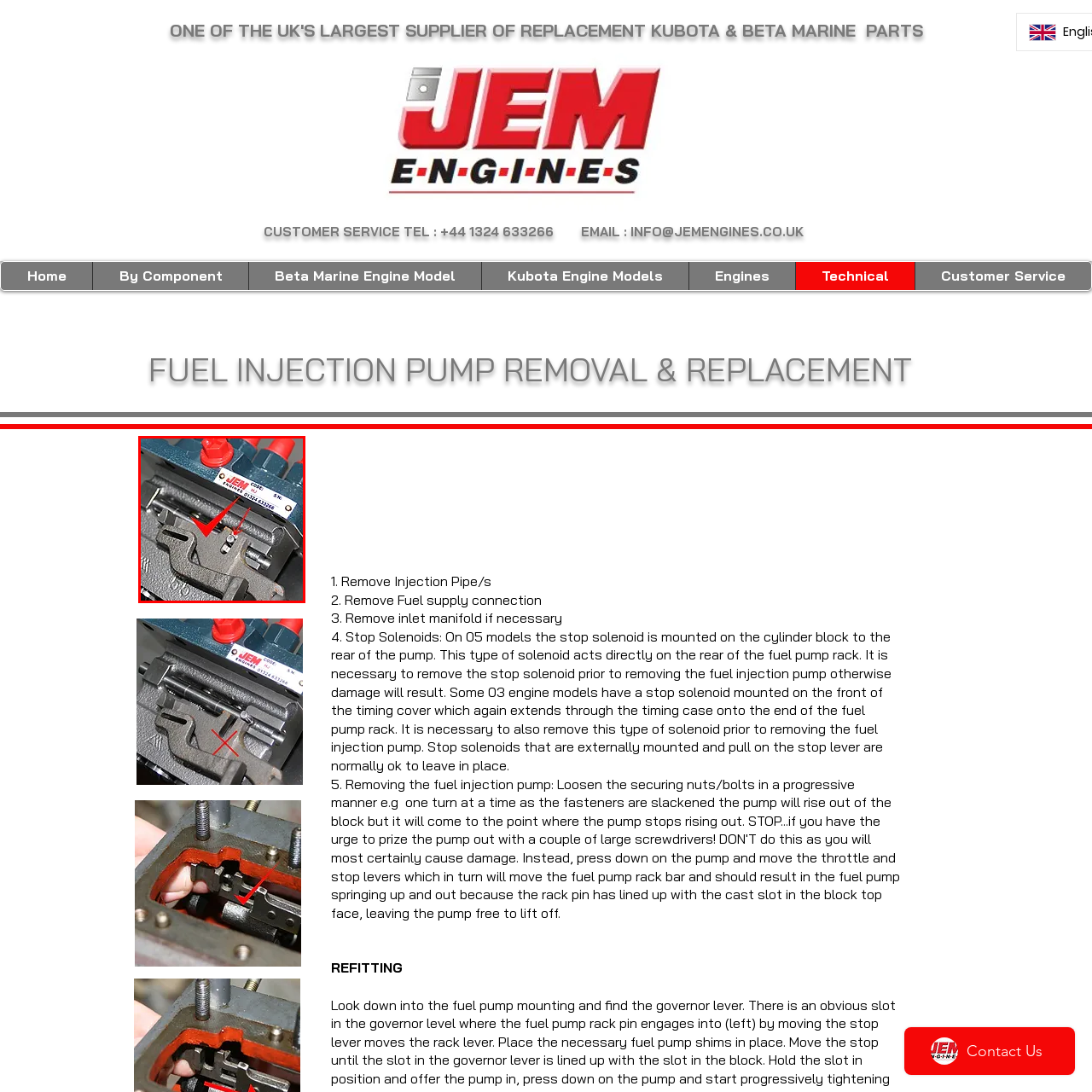Please look at the image highlighted by the red bounding box and provide a single word or phrase as an answer to this question:
What is the purpose of the red arrows?

Guiding users